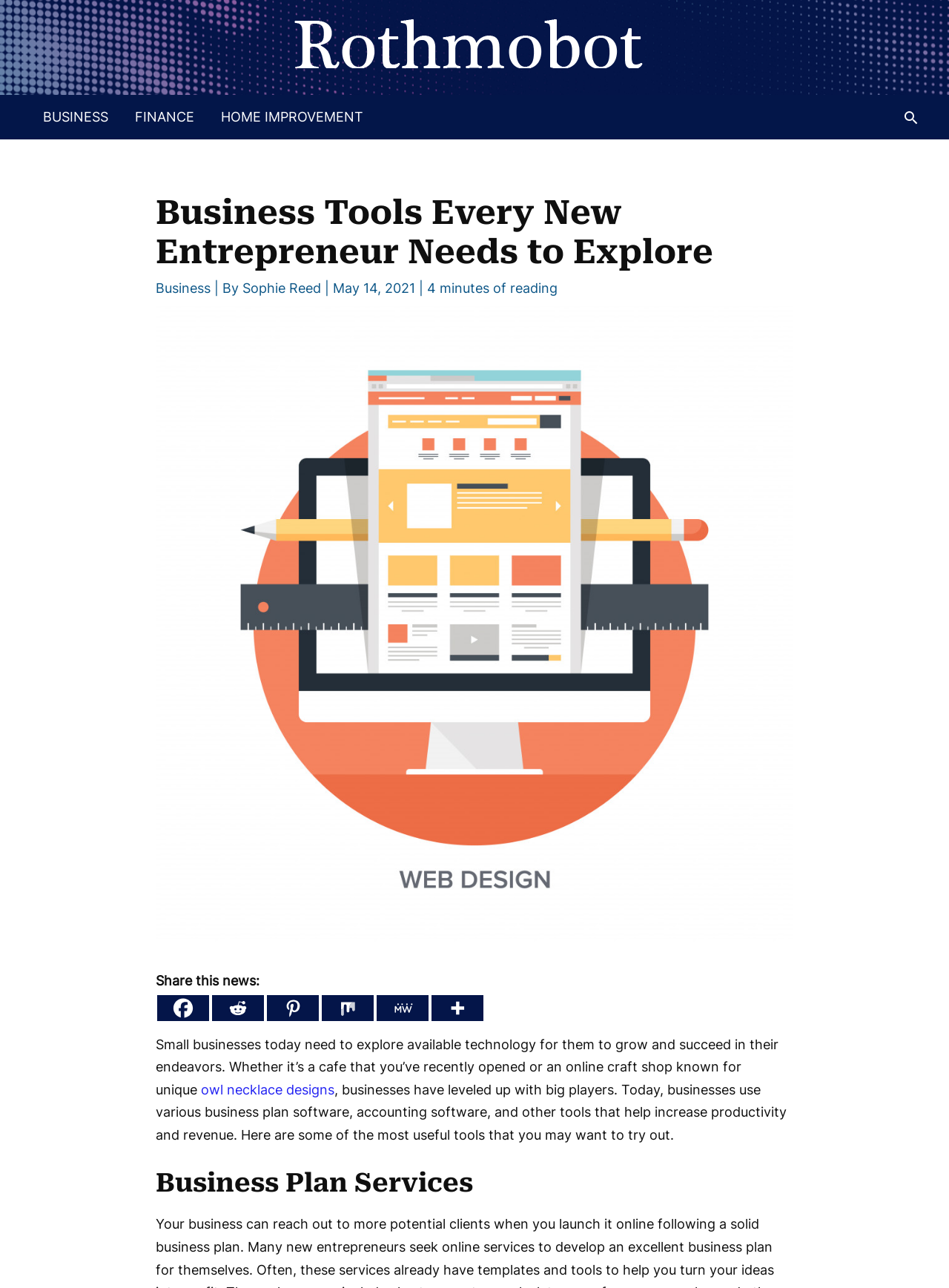Provide a thorough and detailed response to the question by examining the image: 
What is the main topic of this webpage?

The main topic of this webpage is business tools, which is evident from the heading 'Business Tools Every New Entrepreneur Needs to Explore' and the content that discusses various tools that can help small businesses grow and succeed.